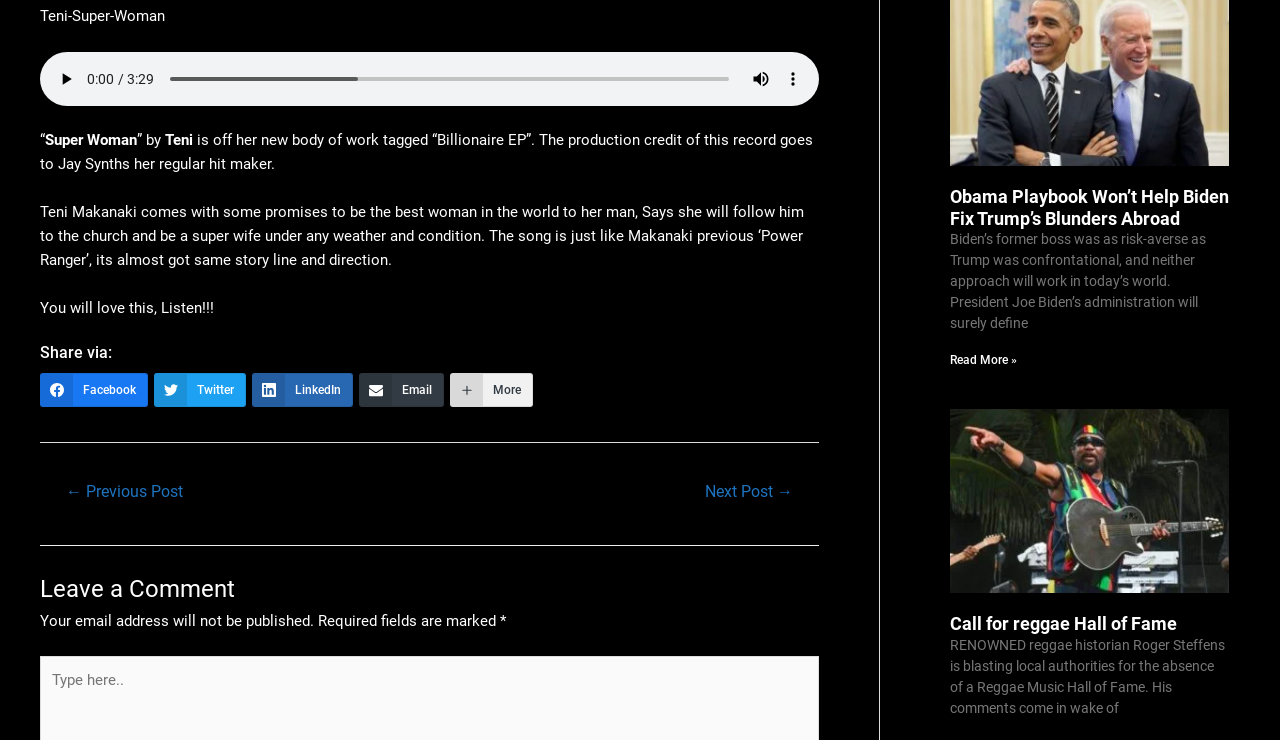Please mark the bounding box coordinates of the area that should be clicked to carry out the instruction: "go to the next post".

[0.532, 0.642, 0.638, 0.693]